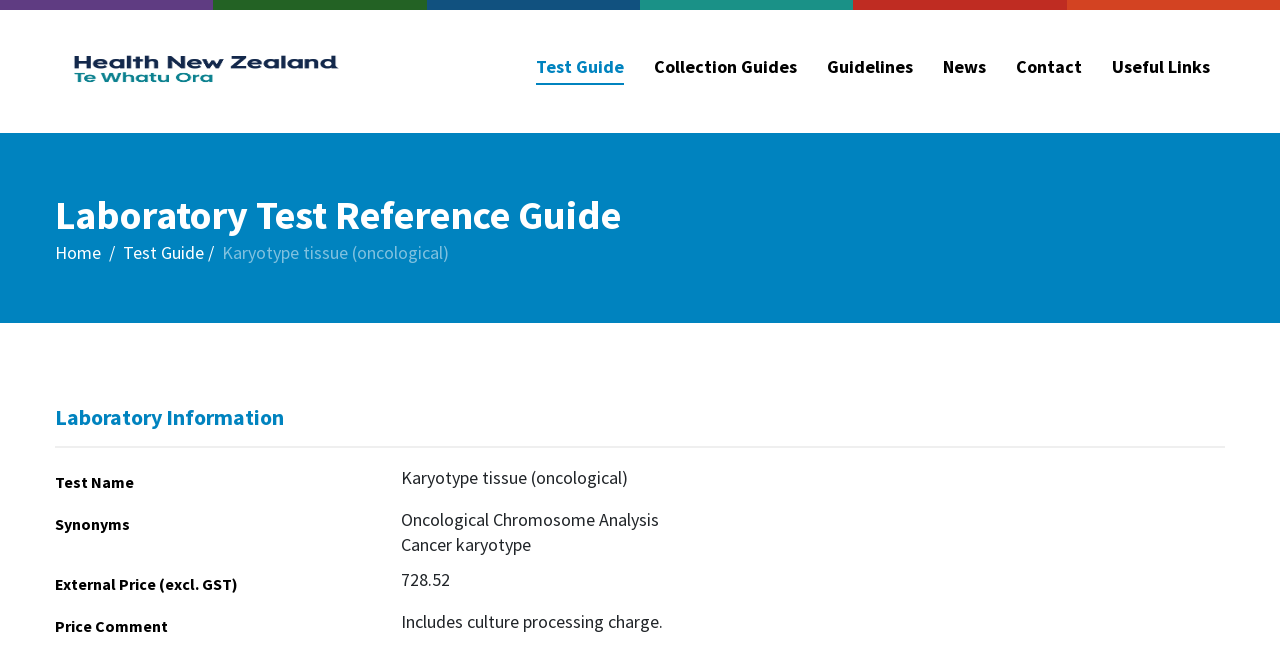What is the primary heading on this webpage?

Laboratory Test Reference Guide